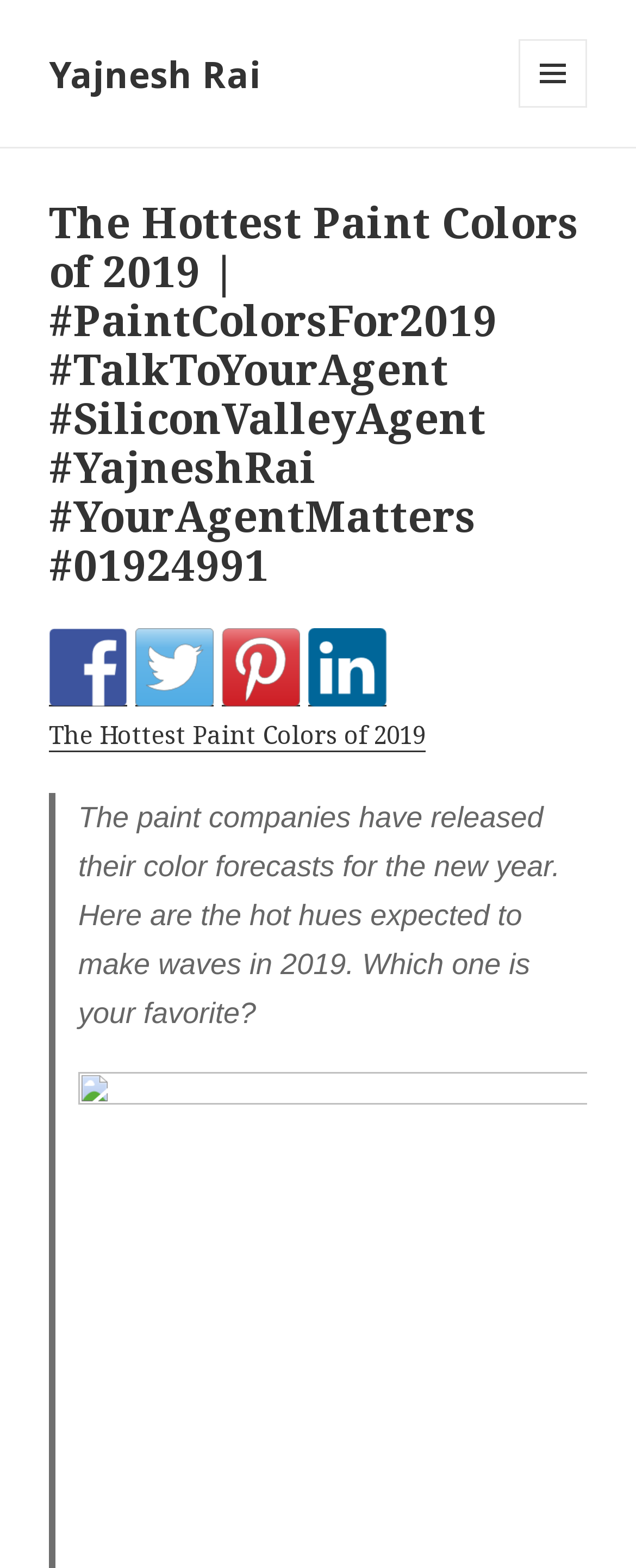Carefully examine the image and provide an in-depth answer to the question: What is asked about the hot hues?

The webpage asks the reader which of the hot hues expected to make waves in 2019 is their favorite, as indicated by the text following the introduction of the hot hues.